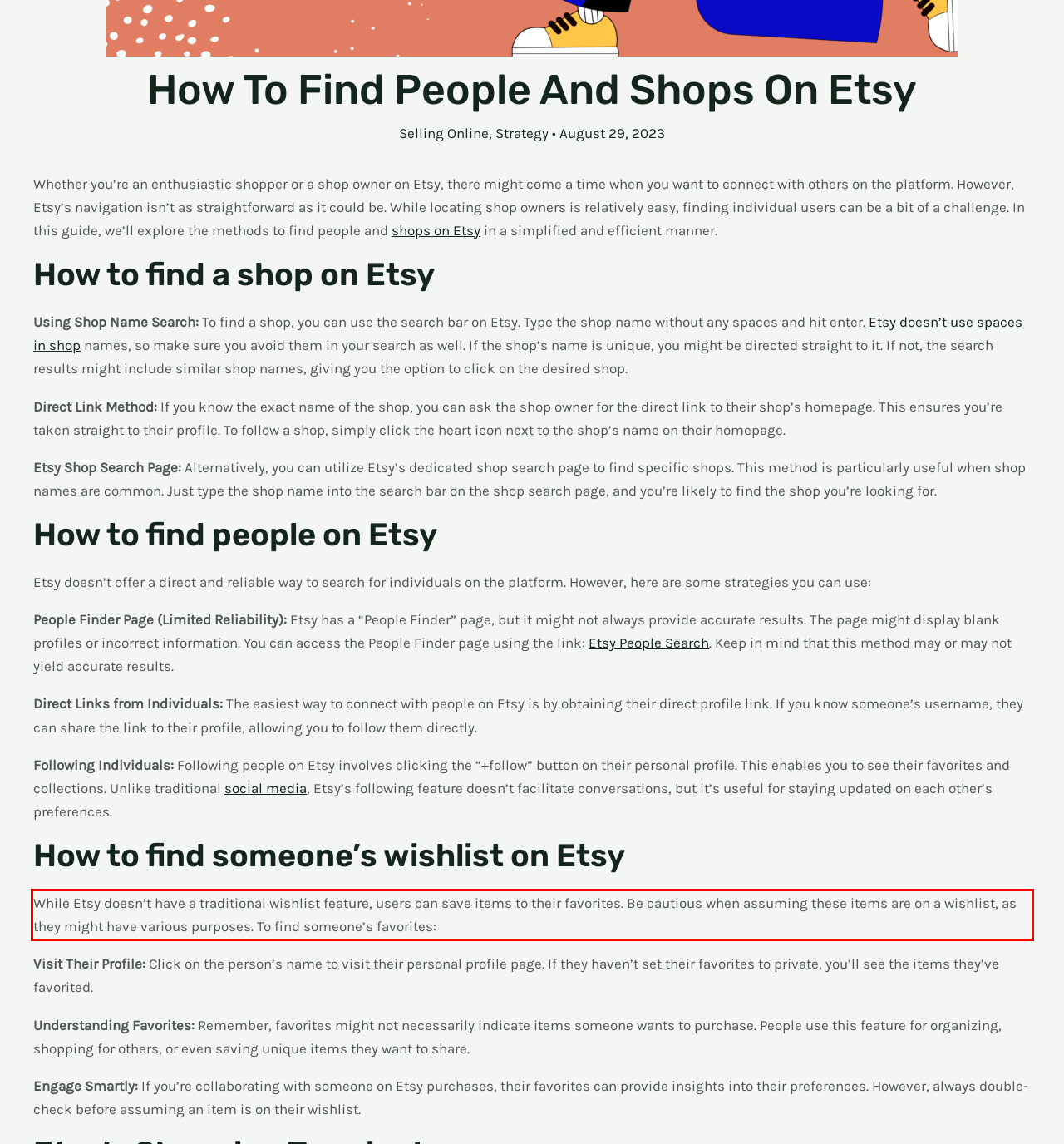Please examine the screenshot of the webpage and read the text present within the red rectangle bounding box.

While Etsy doesn’t have a traditional wishlist feature, users can save items to their favorites. Be cautious when assuming these items are on a wishlist, as they might have various purposes. To find someone’s favorites: